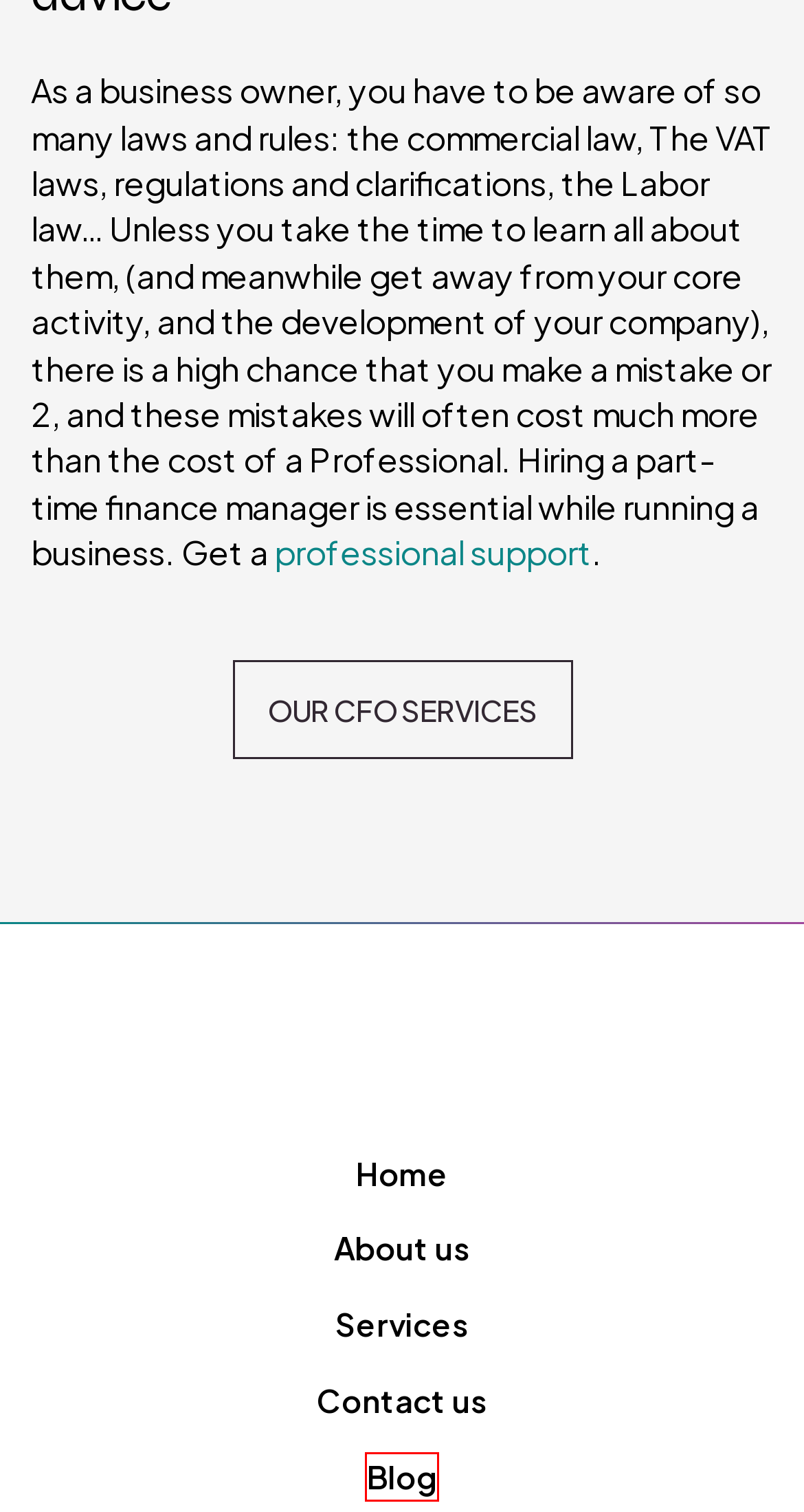You have a screenshot of a webpage with a red bounding box around an element. Select the webpage description that best matches the new webpage after clicking the element within the red bounding box. Here are the descriptions:
A. Home - Digitality Agency
B. Home - CTC Accounting
C. Blog - CTC Accounting
D. CFO Services - CTC Accounting
E. February 23, 2020 - CTC Accounting
F. Career - CTC Accounting
G. About us - CTC Accounting
H. Contact us - CTC Accounting

C